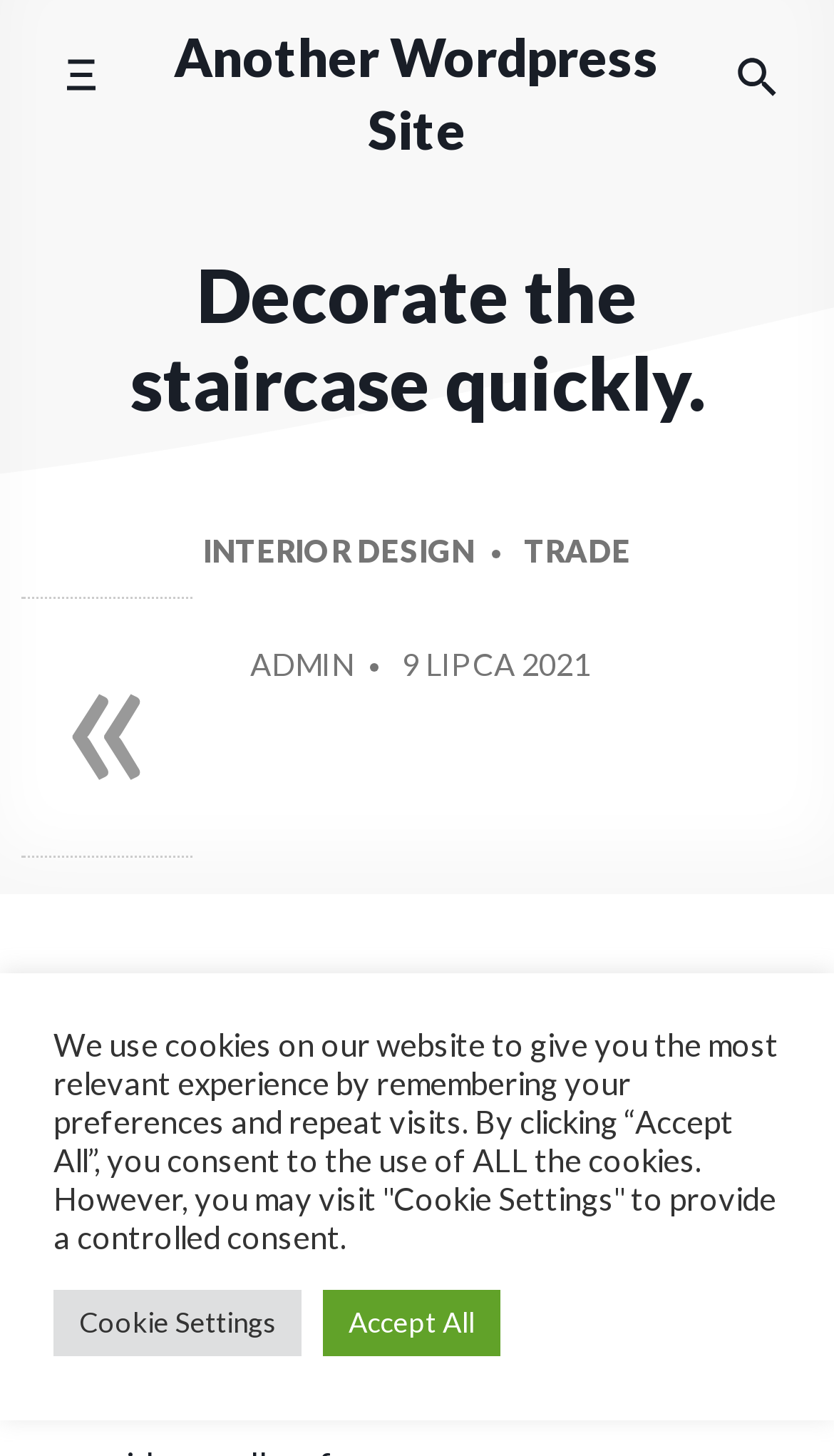Using the details in the image, give a detailed response to the question below:
What is the category of the article?

I found the category of the article by looking at the links on the webpage. There are two links, 'INTERIOR DESIGN' and 'TRADE', which seem to be categories. The article title 'Decorate the staircase quickly.' is more related to interior design, so I concluded that the category of the article is 'INTERIOR DESIGN'.